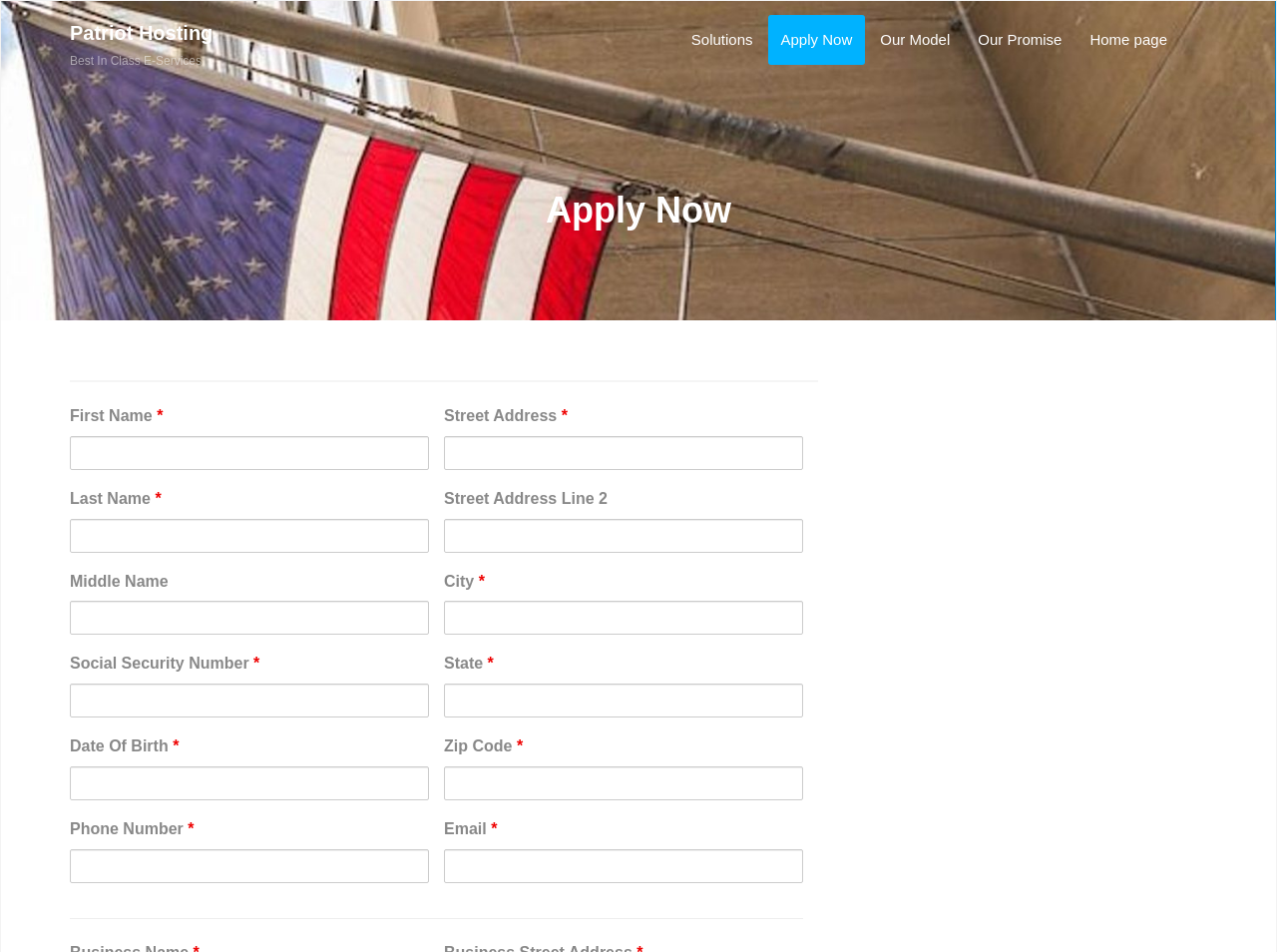What is the orientation of the separator element?
Answer the question with just one word or phrase using the image.

Horizontal